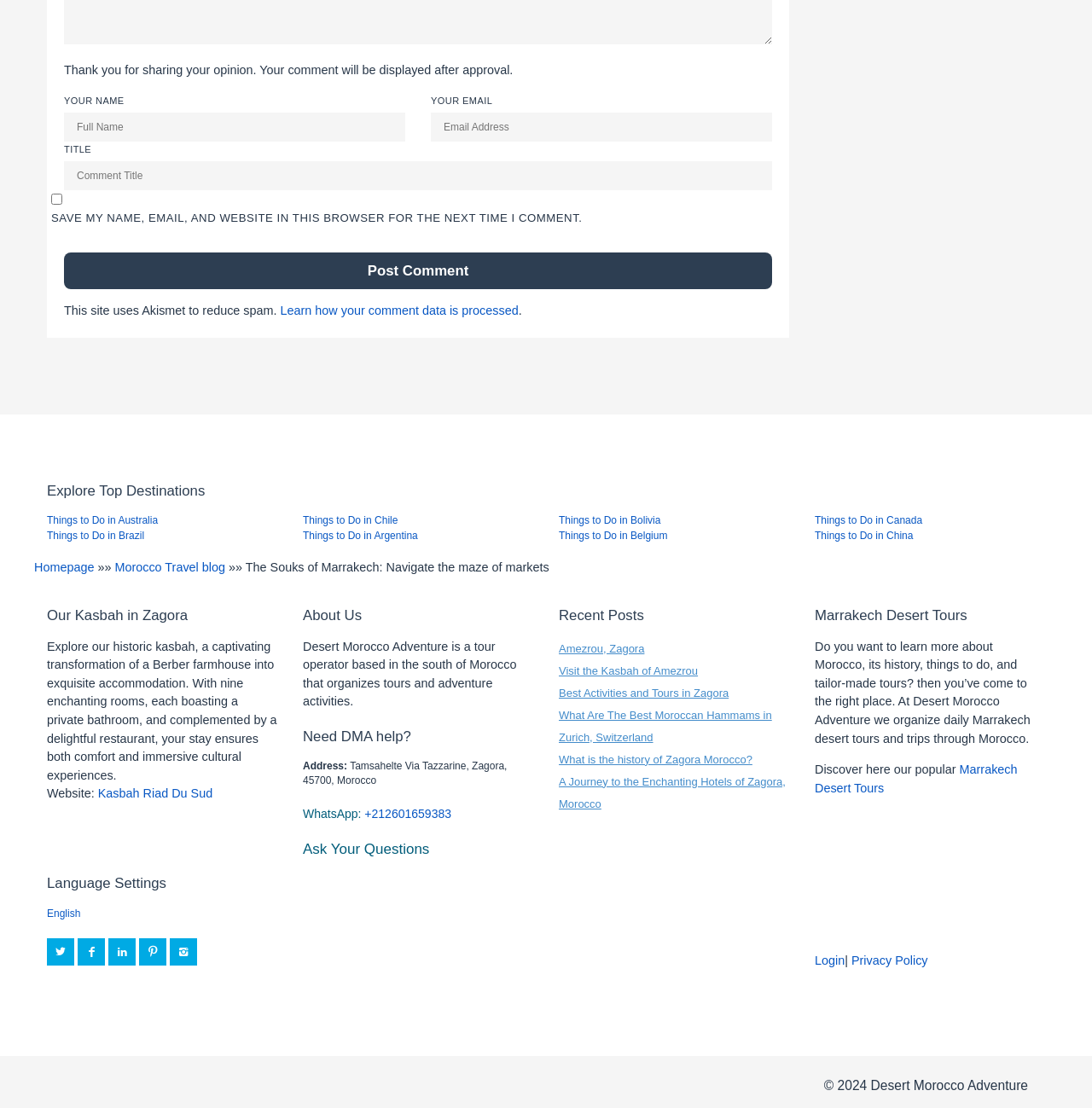Please specify the bounding box coordinates of the clickable region necessary for completing the following instruction: "Learn how your comment data is processed". The coordinates must consist of four float numbers between 0 and 1, i.e., [left, top, right, bottom].

[0.257, 0.274, 0.475, 0.287]